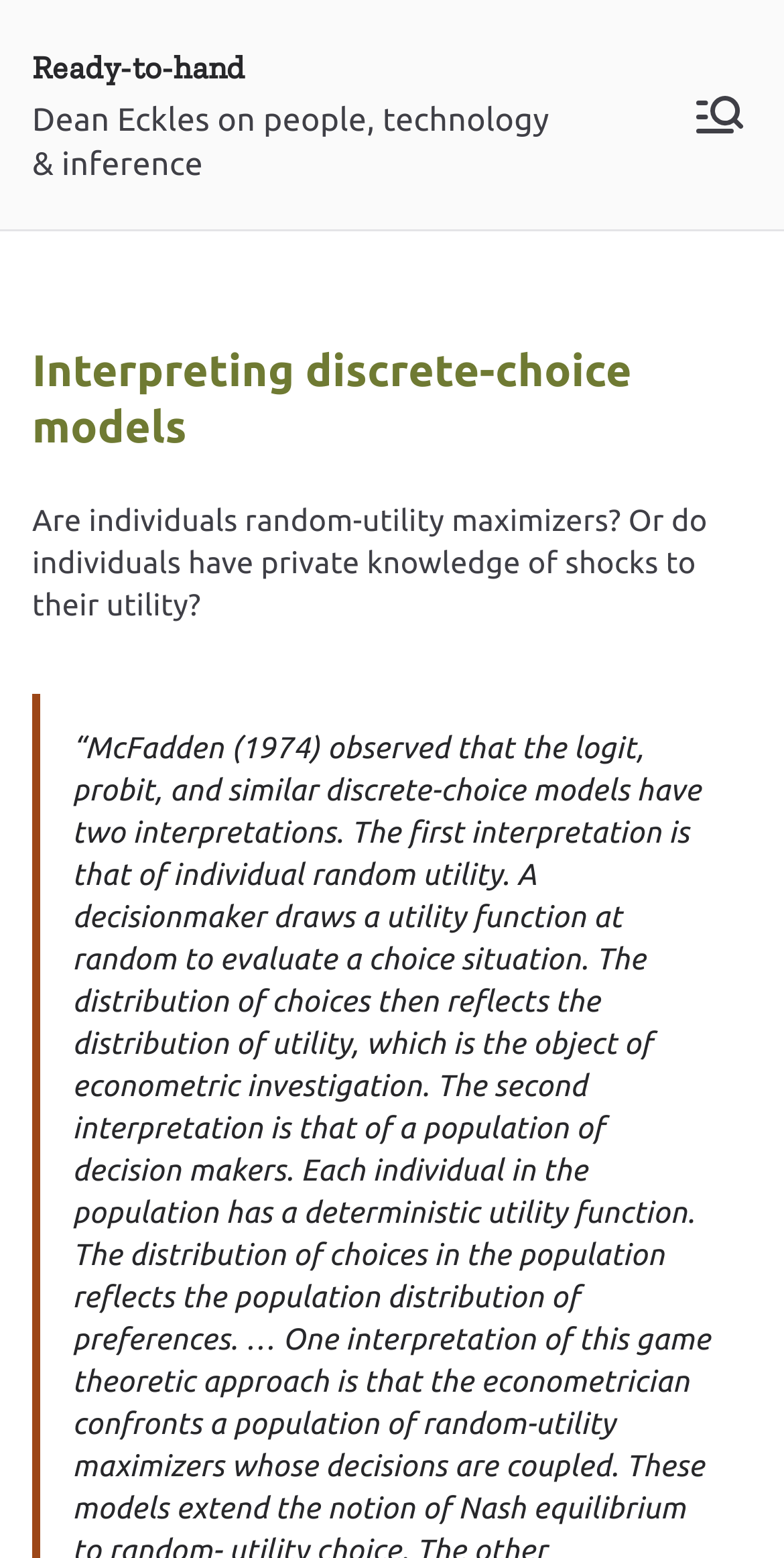What is the question being asked in the article?
Please elaborate on the answer to the question with detailed information.

The question being asked in the article is mentioned in the static text element 'Are individuals random-utility maximizers? Or do individuals have private knowledge of shocks to their utility?' which is located below the heading element.